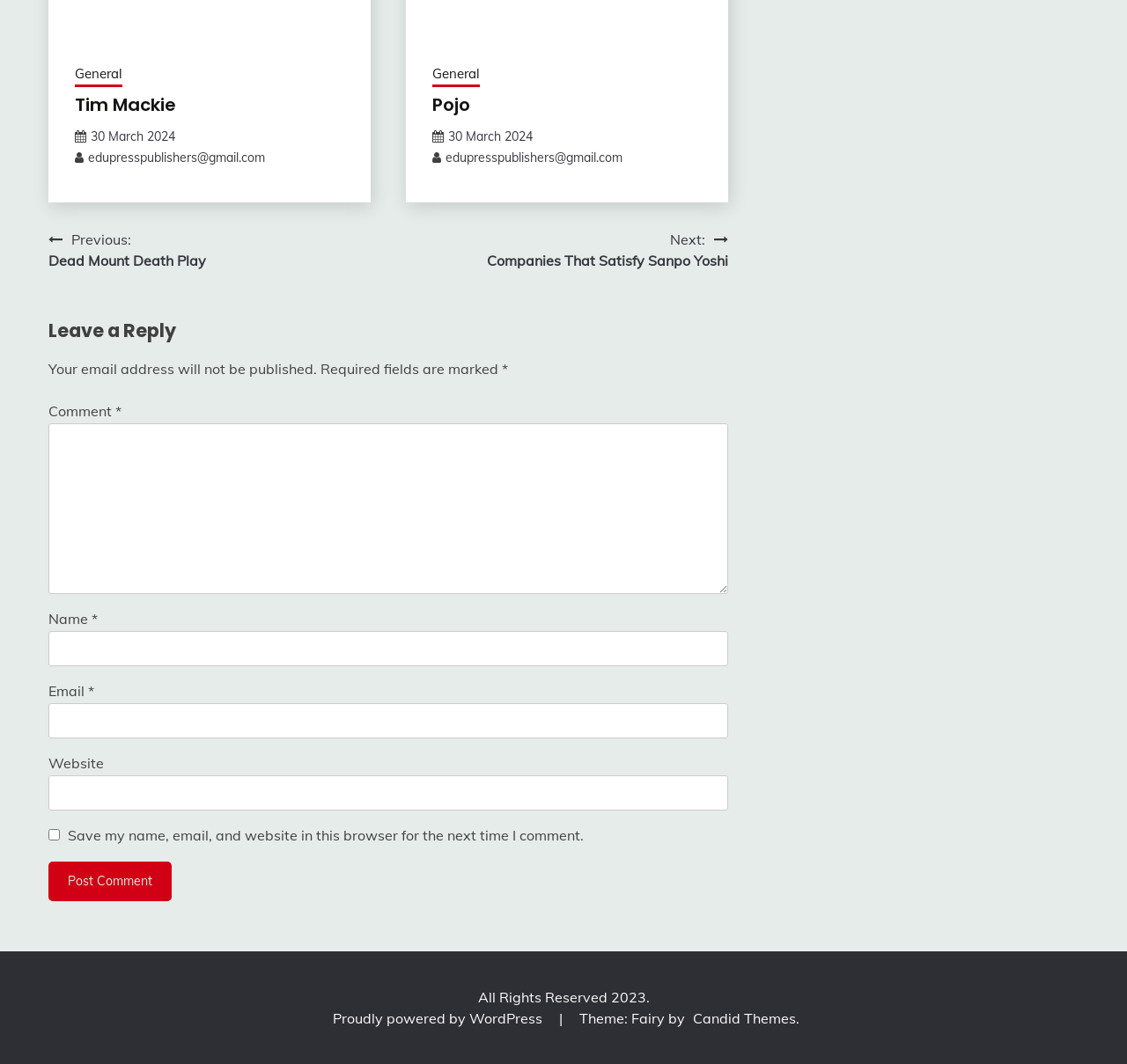Please pinpoint the bounding box coordinates for the region I should click to adhere to this instruction: "Click on the 'Previous: Dead Mount Death Play' link".

[0.043, 0.215, 0.183, 0.254]